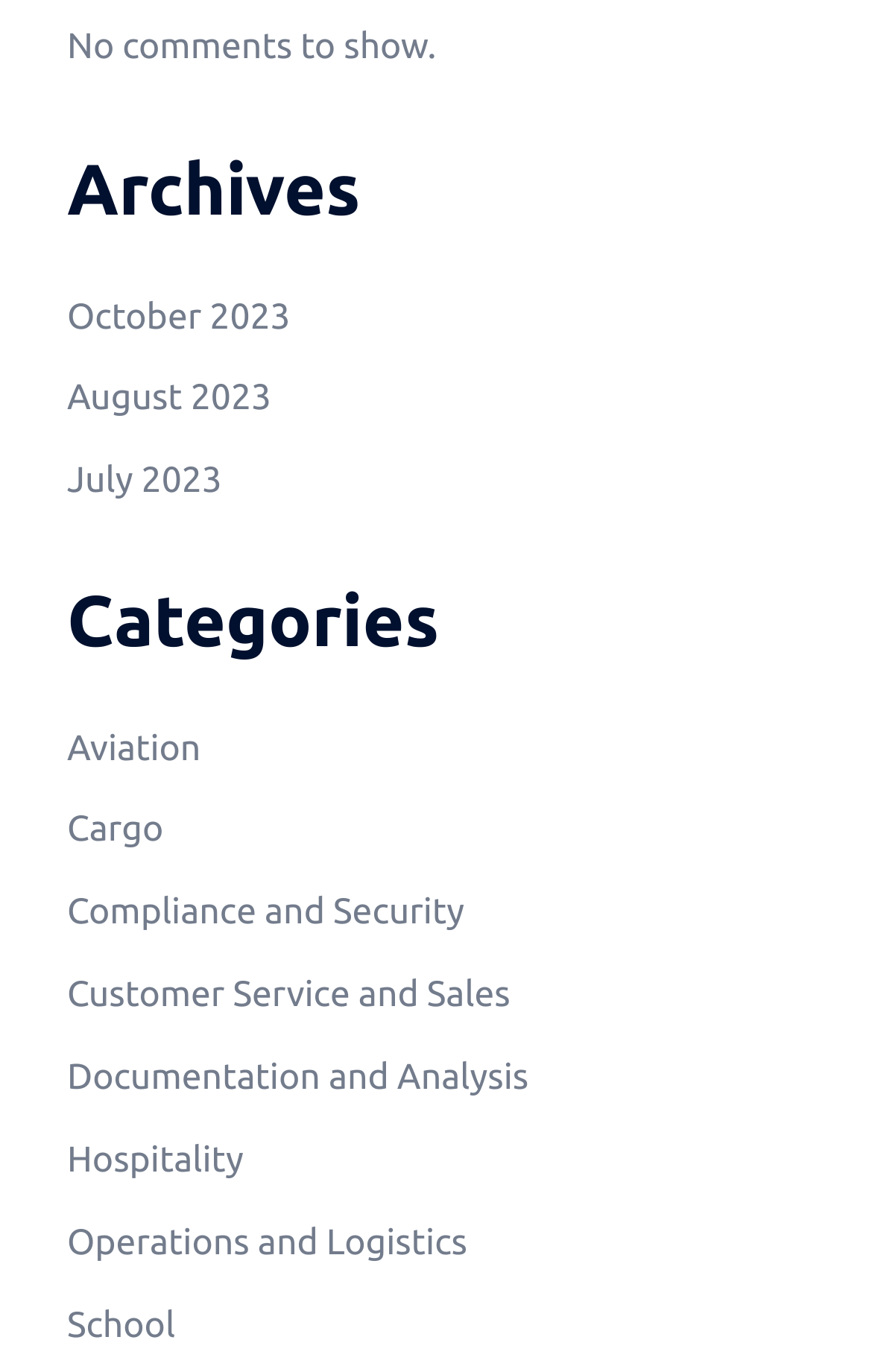Please provide the bounding box coordinates for the element that needs to be clicked to perform the following instruction: "browse Aviation category". The coordinates should be given as four float numbers between 0 and 1, i.e., [left, top, right, bottom].

[0.077, 0.53, 0.23, 0.56]